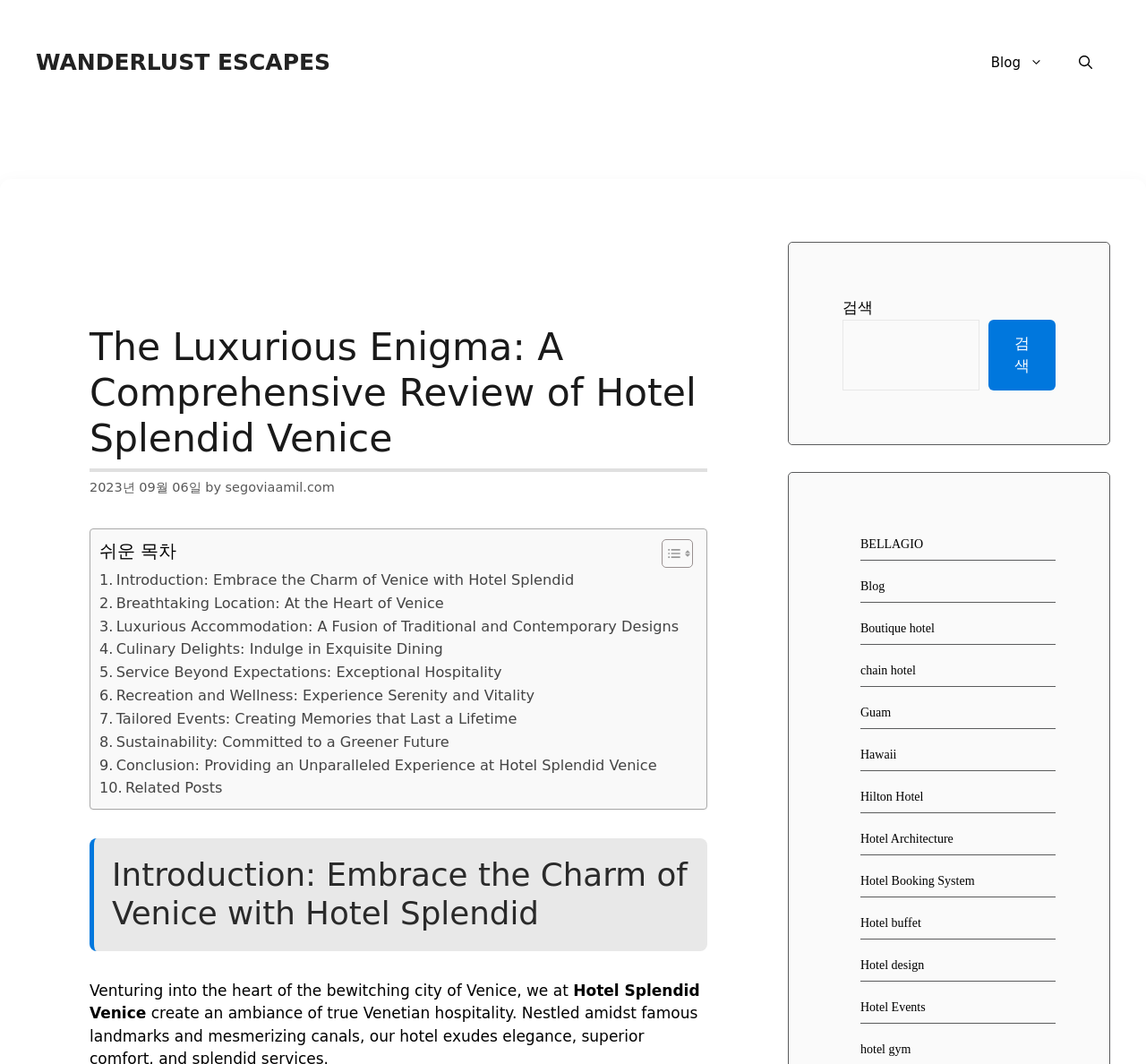Please identify the bounding box coordinates of the element's region that should be clicked to execute the following instruction: "Click on the 'Blog' link". The bounding box coordinates must be four float numbers between 0 and 1, i.e., [left, top, right, bottom].

[0.849, 0.034, 0.926, 0.084]